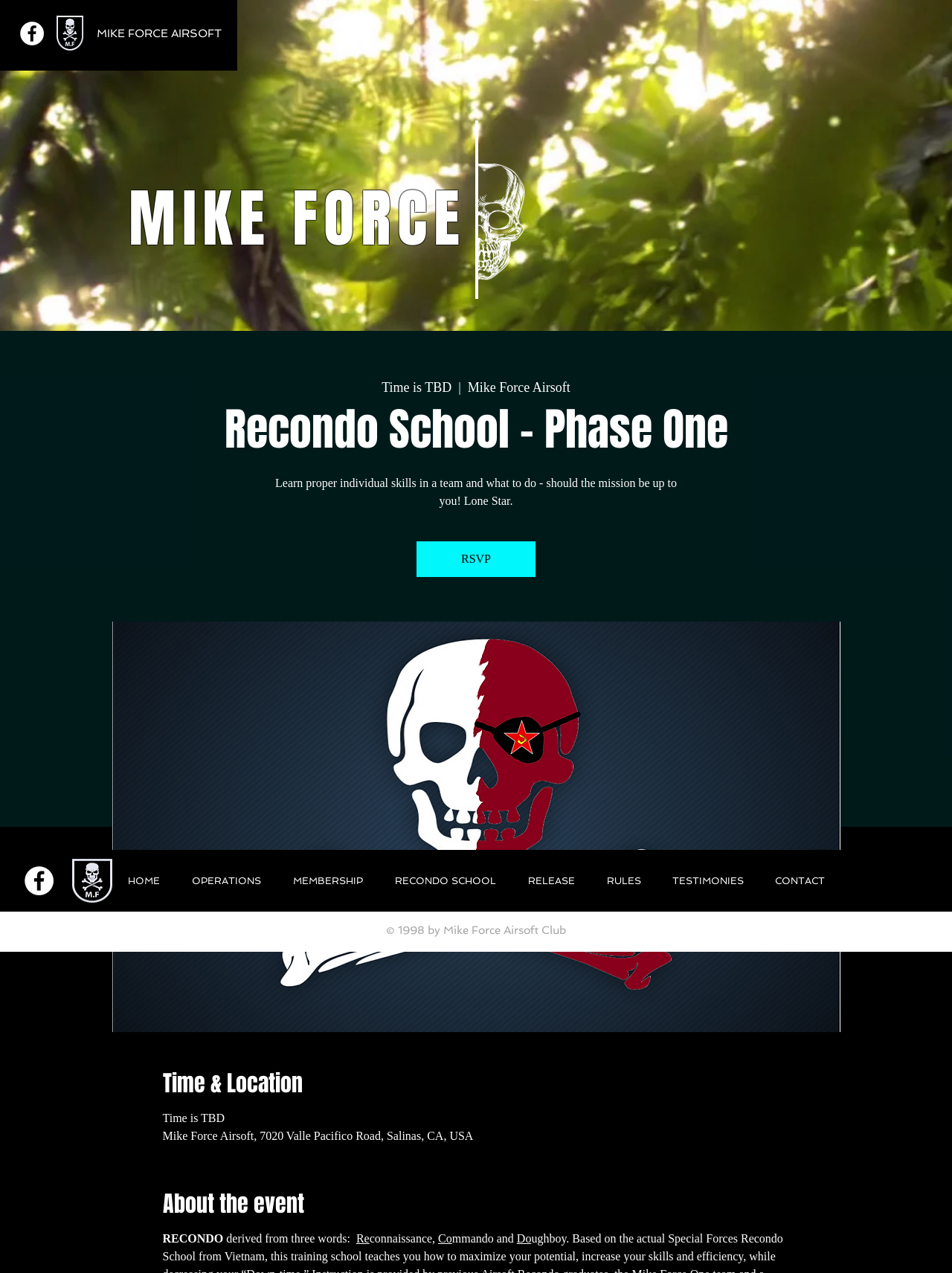What is the copyright year of the webpage?
Answer the question based on the image using a single word or a brief phrase.

1998